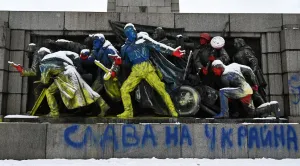Describe the scene in the image with detailed observations.

The image depicts a vividly painted monument featuring a group of figures, typically associated with the Soviet era, transformed through graffiti and bold colors. These figures are adorned in blue, yellow, and red paint, symbolizing a strong connection to Ukraine, as highlighted by the prominent graffiti that reads "Слава на Украйна" (Glory to Ukraine) at the base of the monument. This artistic expression contrasts against the traditional grey stone of the structure, while a layer of snow adds a stark and serene backdrop to the scene. The changes to the monument reflect ongoing societal discussions about historical narratives and regional identity, particularly in the context of contemporary Ukraine's political landscape.